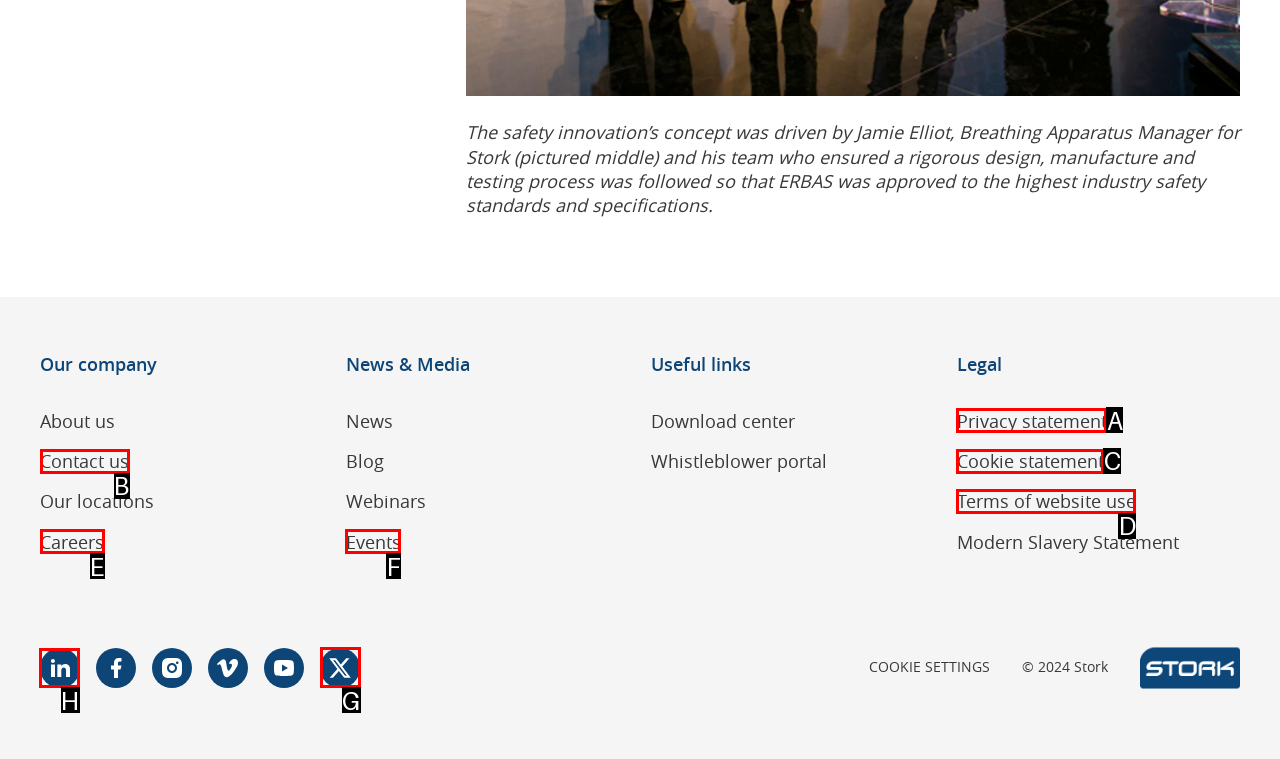Specify which element within the red bounding boxes should be clicked for this task: Visit LinkedIn page Respond with the letter of the correct option.

H